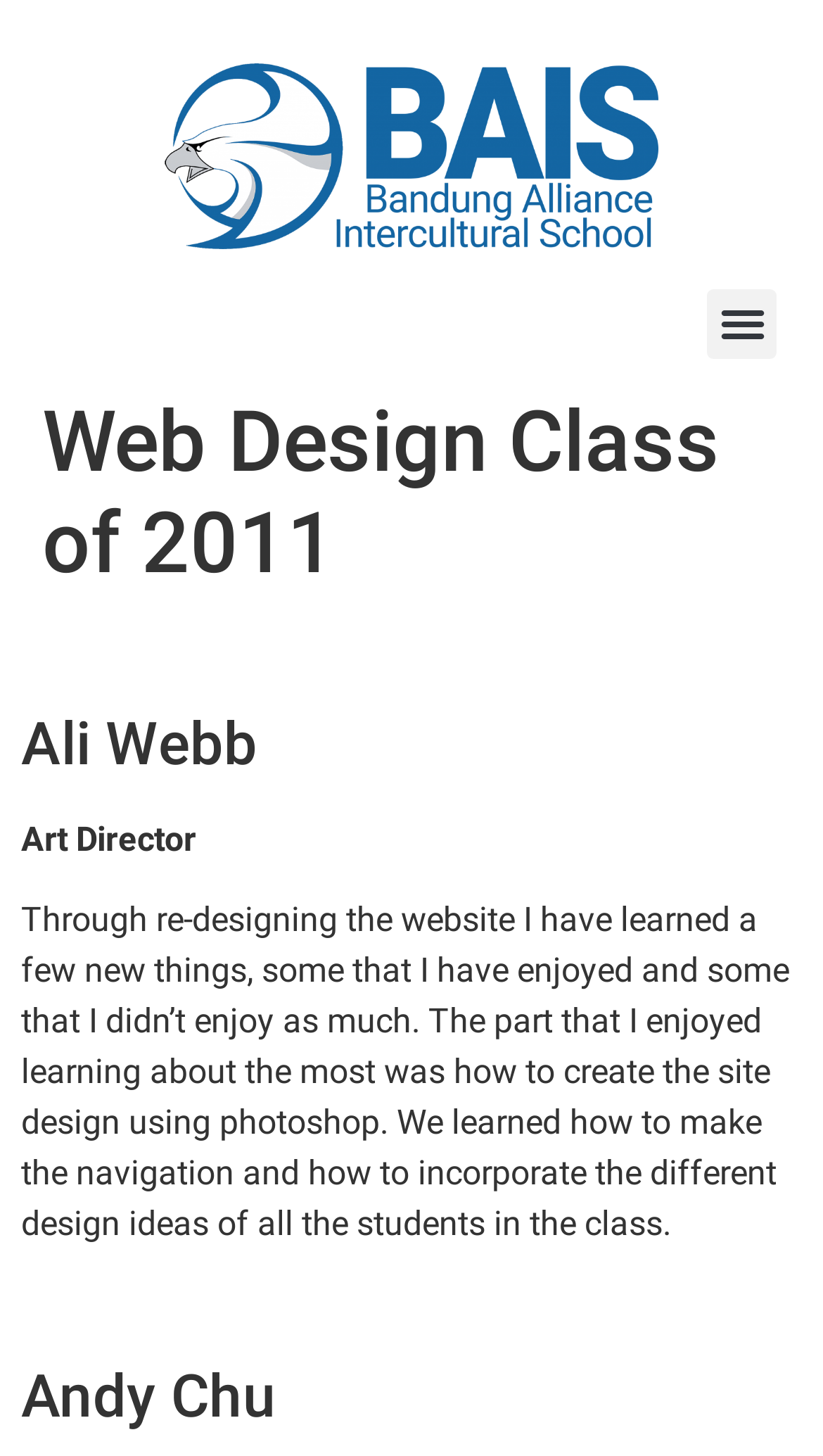What is the author's reflection about the website redesign?
Relying on the image, give a concise answer in one word or a brief phrase.

mixed feelings